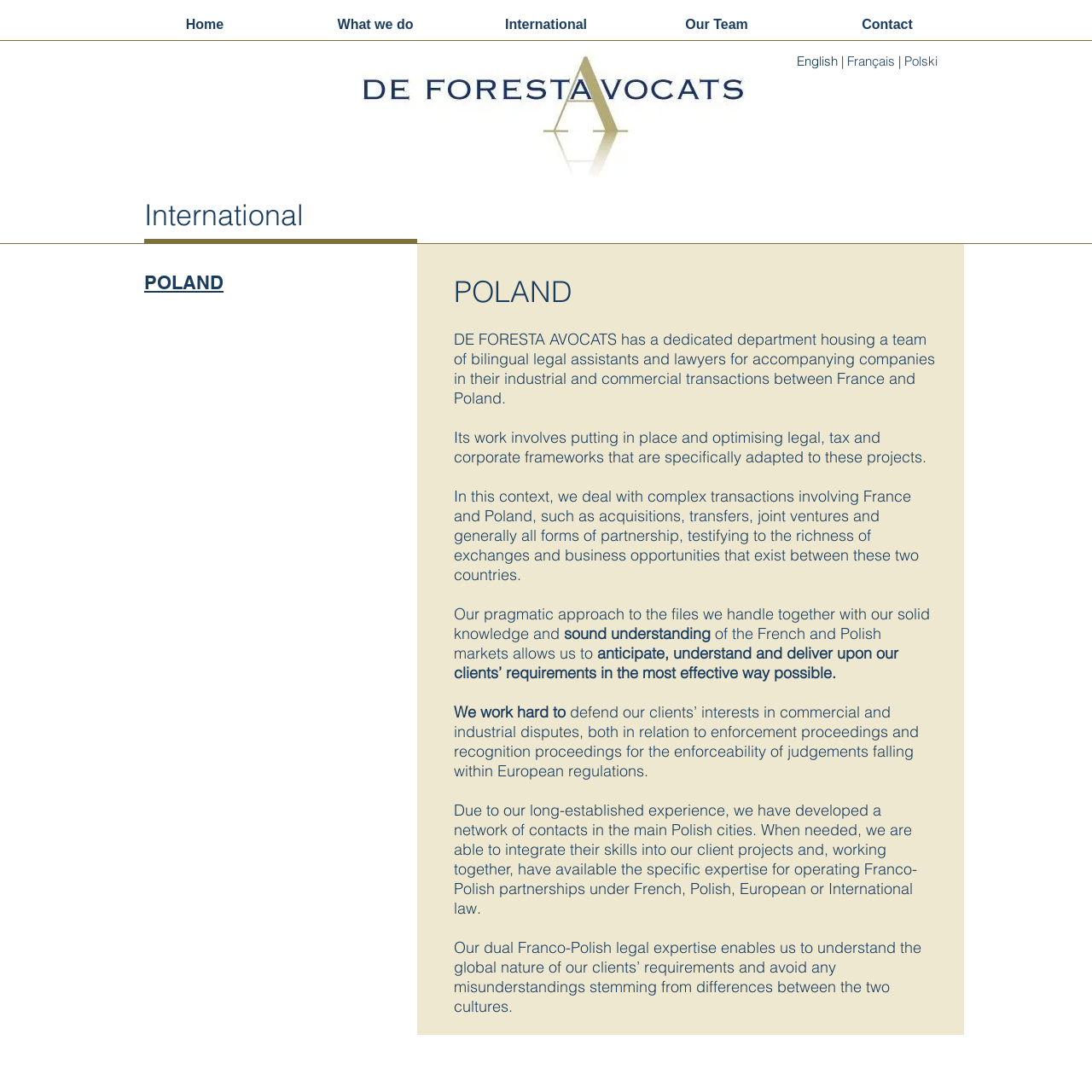Determine the bounding box coordinates (top-left x, top-left y, bottom-right x, bottom-right y) of the UI element described in the following text: POLAND

[0.132, 0.248, 0.205, 0.269]